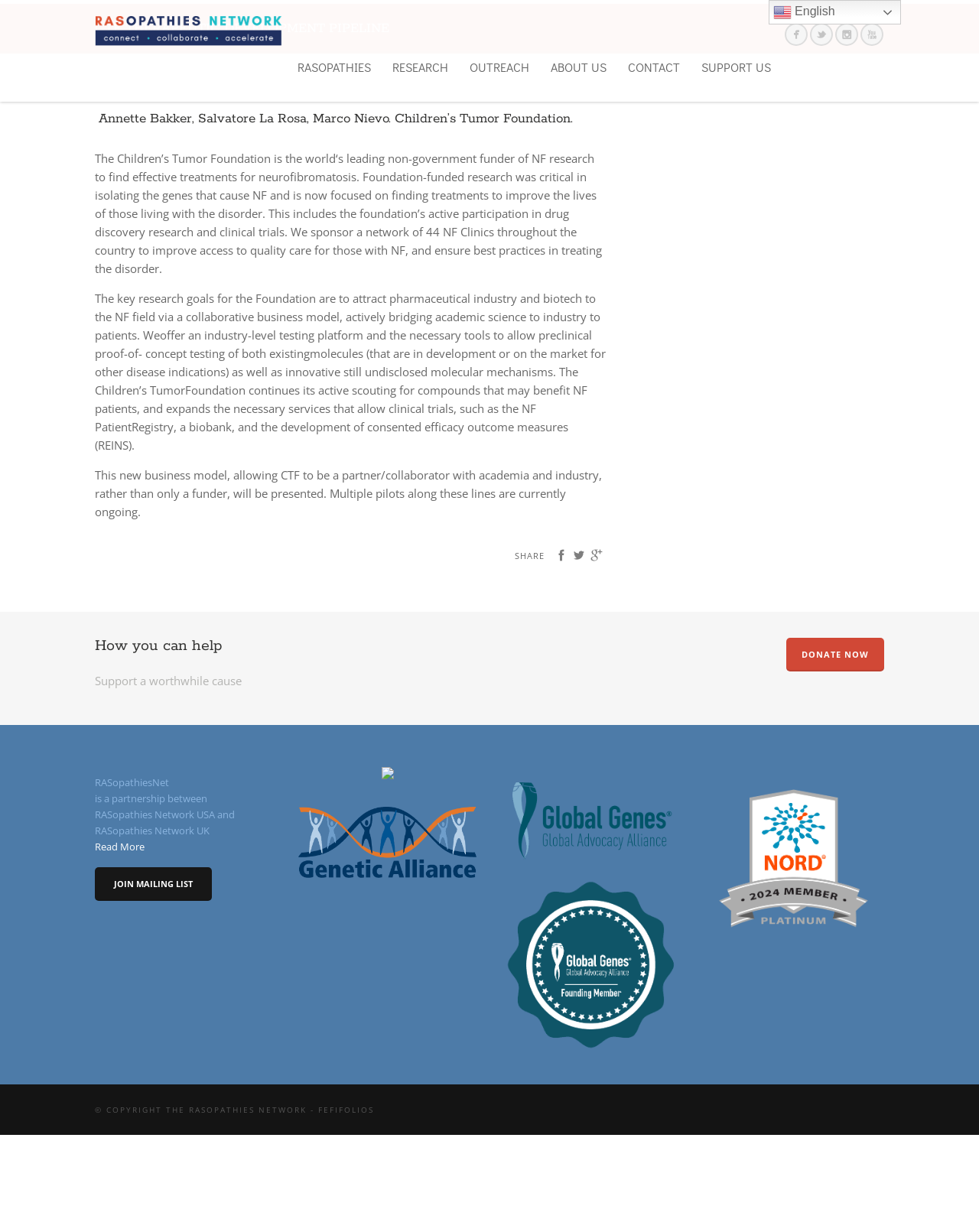Give a one-word or one-phrase response to the question:
How many clinics are sponsored by the foundation?

44